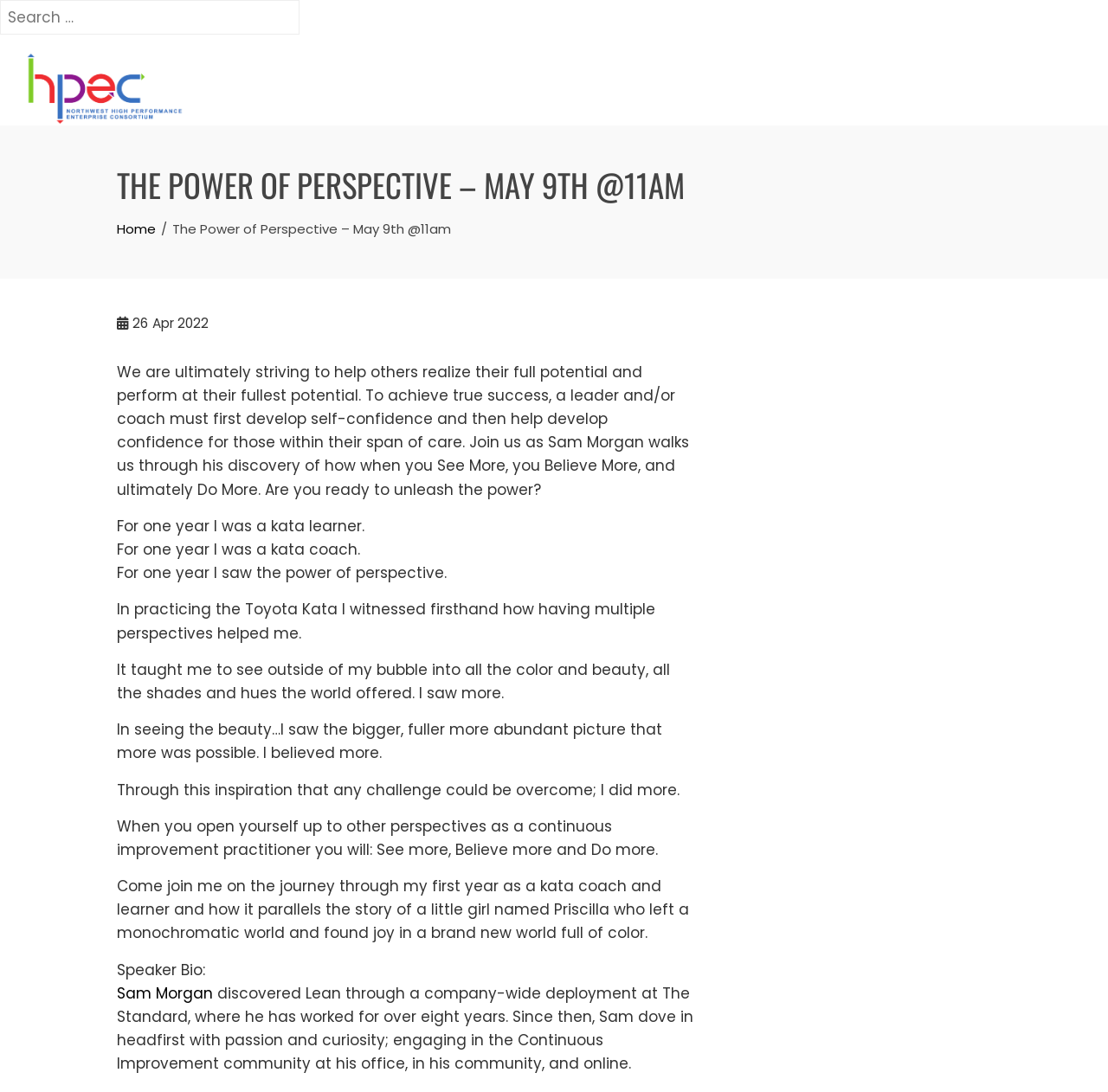Provide a single word or phrase to answer the given question: 
What is the purpose of the event?

To help others realize their full potential